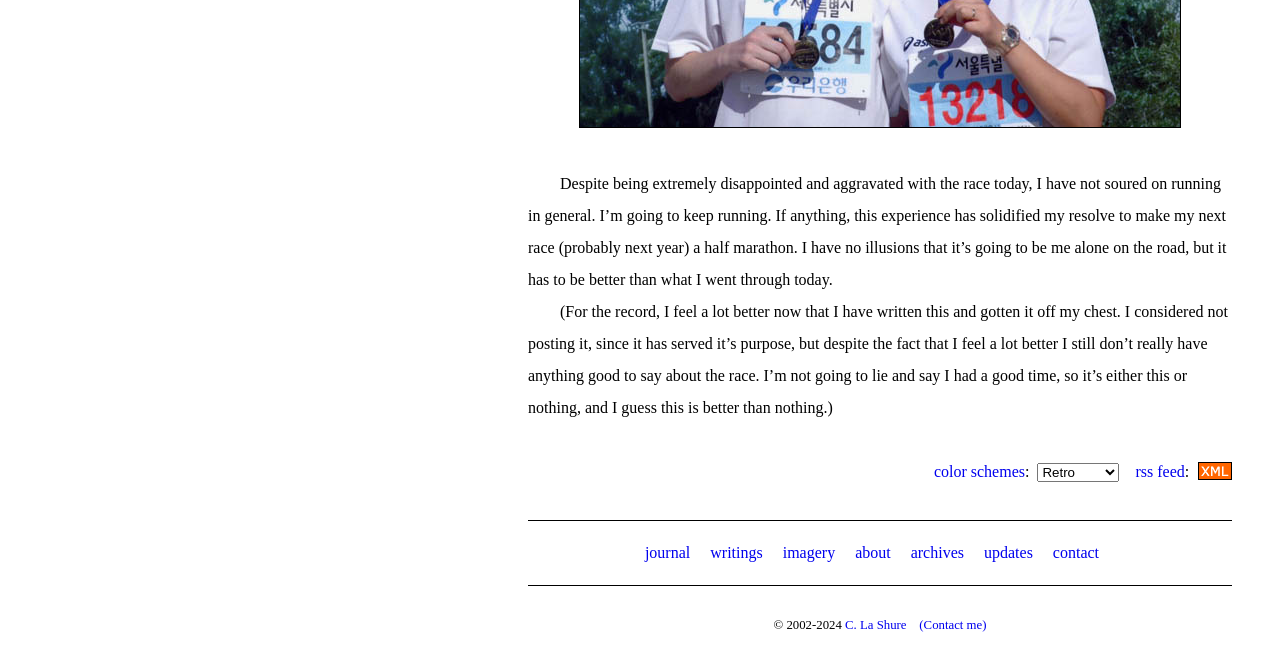Please predict the bounding box coordinates of the element's region where a click is necessary to complete the following instruction: "Read the news about DEMO International Forestry Equipment Show and Conference 2024". The coordinates should be represented by four float numbers between 0 and 1, i.e., [left, top, right, bottom].

None